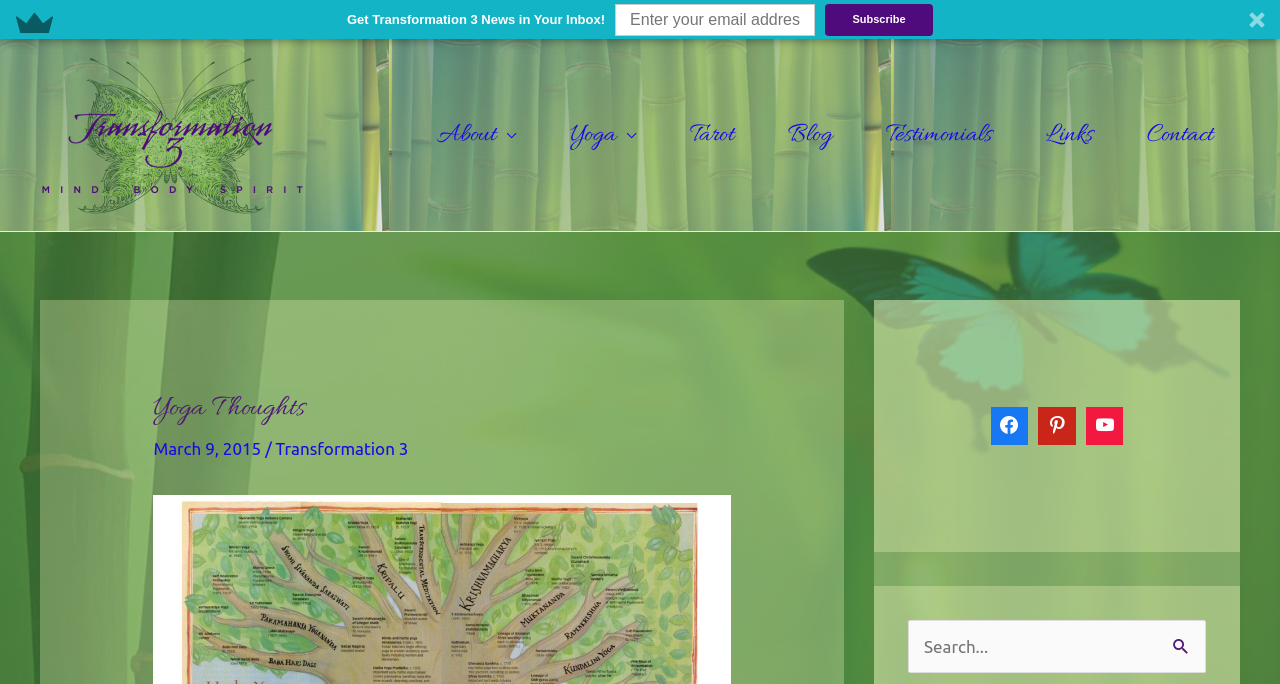Please find the bounding box coordinates of the element's region to be clicked to carry out this instruction: "Check the Testimonials page".

[0.671, 0.146, 0.796, 0.249]